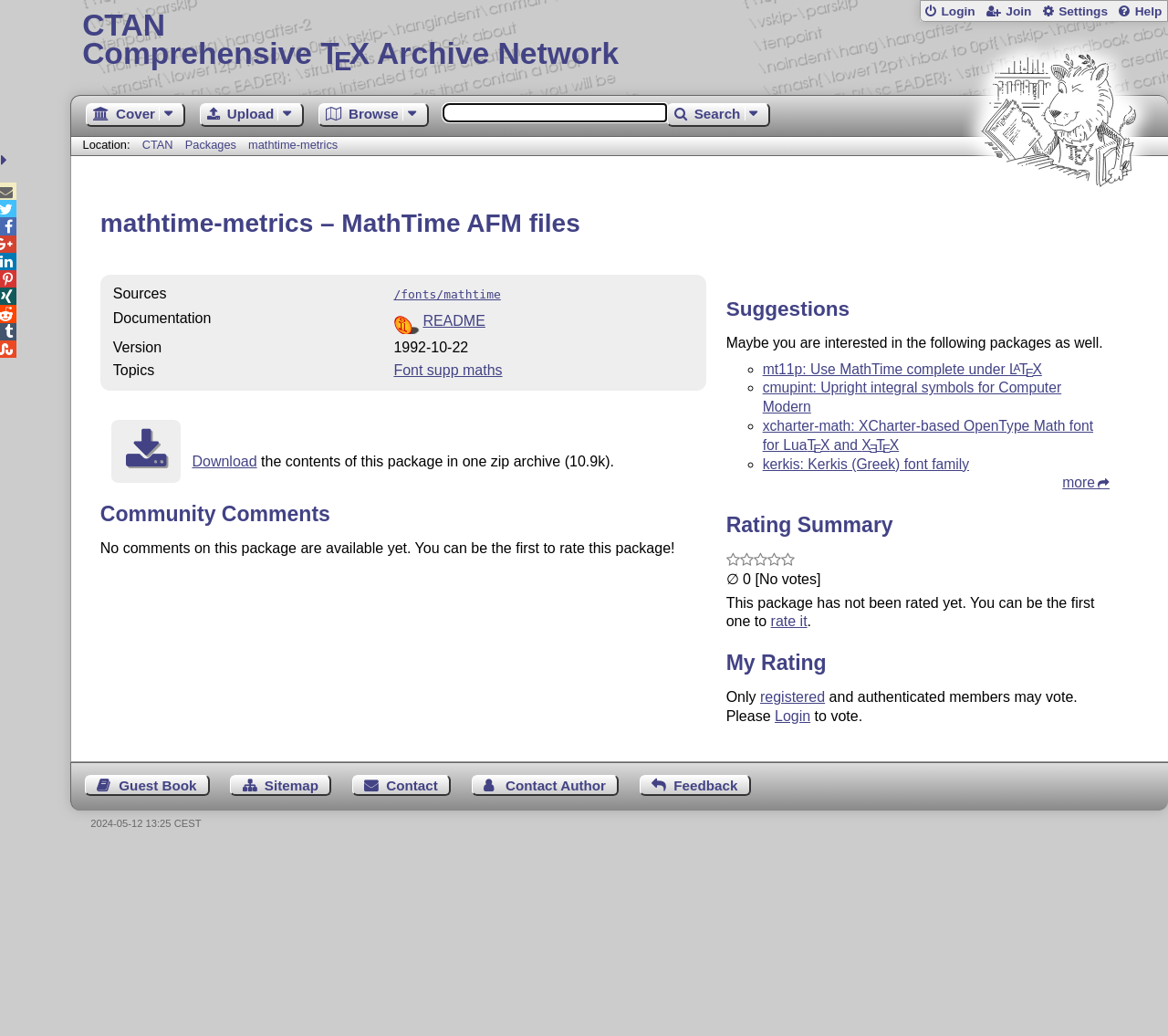Determine the main text heading of the webpage and provide its content.

mathtime-metrics – MathTime AFM files